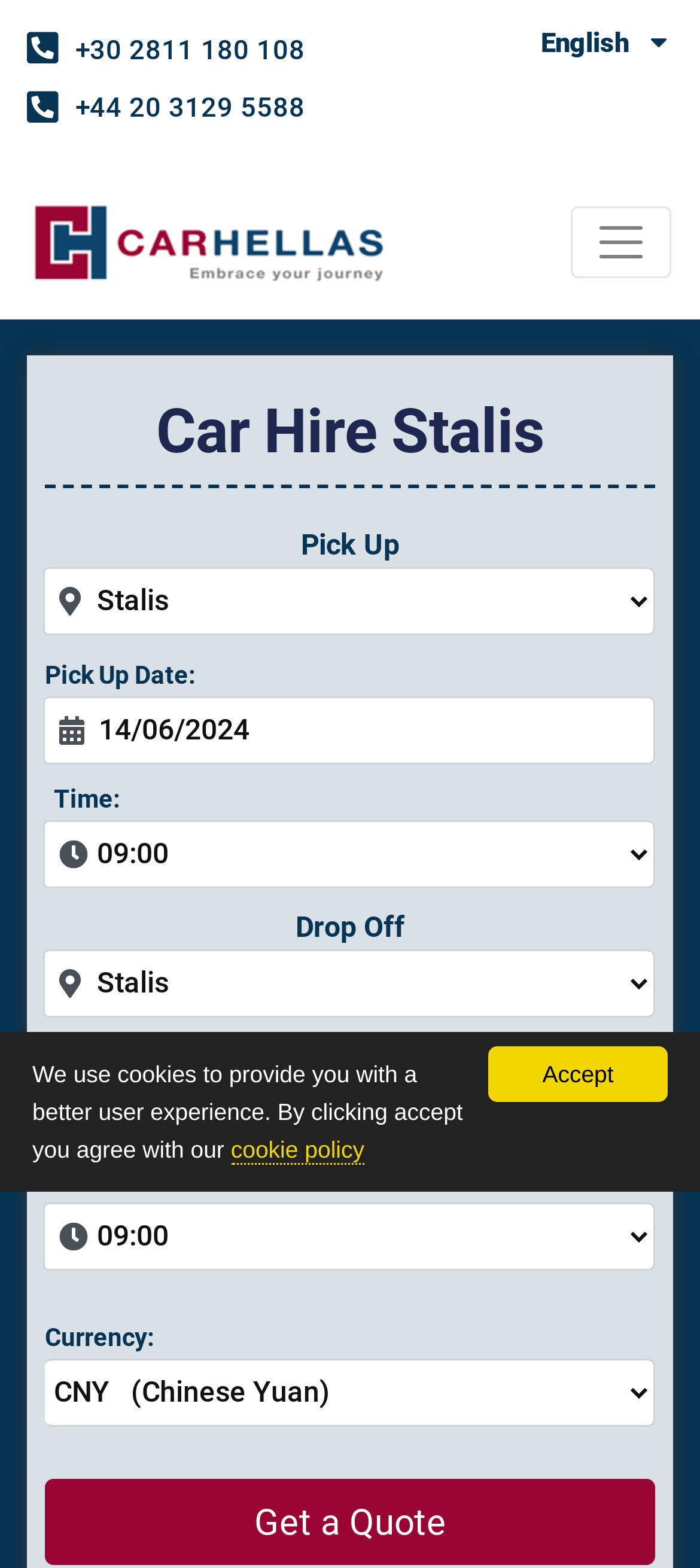Find the bounding box coordinates for the element described here: "Get a Quote".

[0.064, 0.943, 0.936, 0.998]